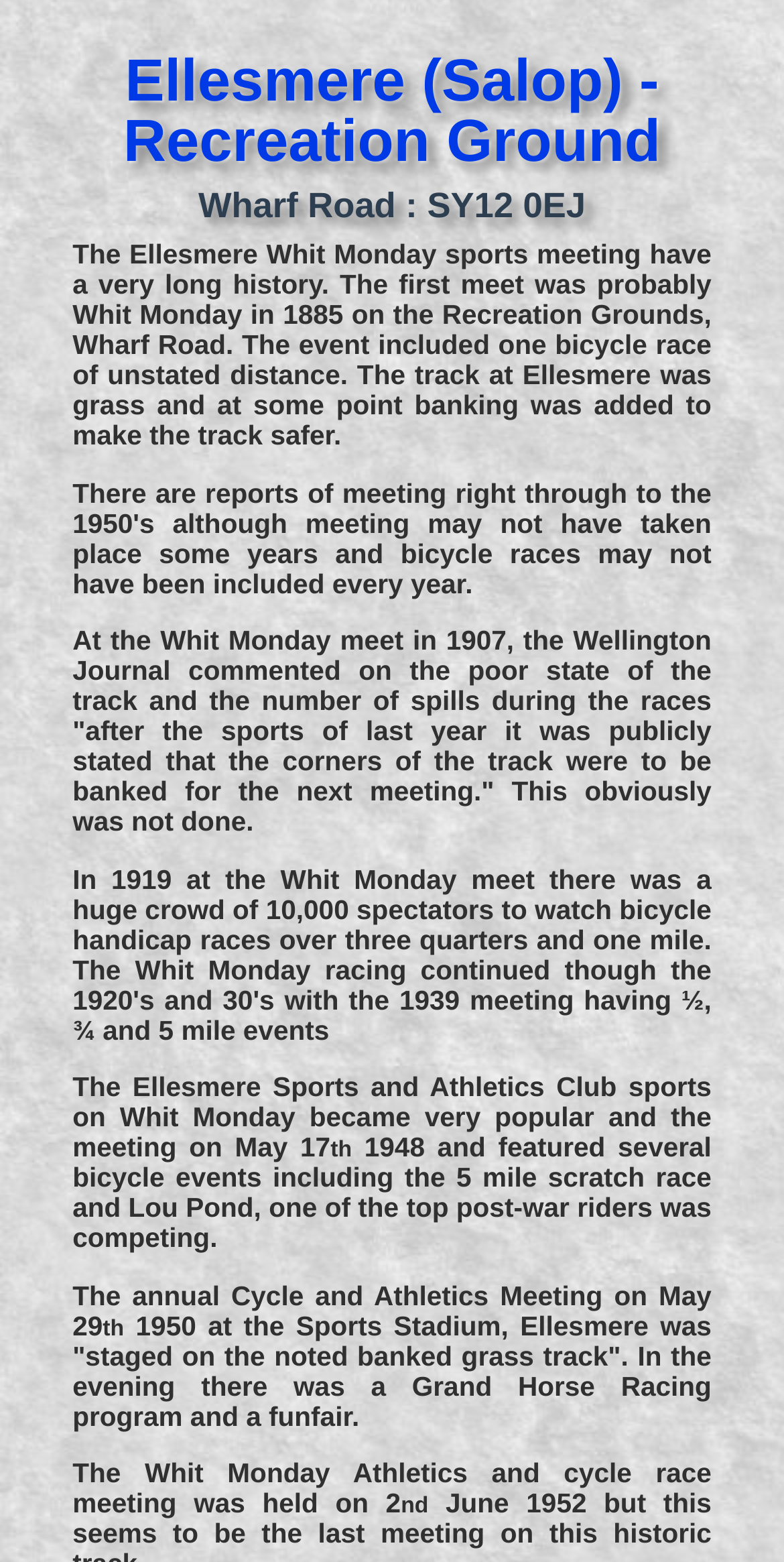What was added to the track to make it safer?
Look at the image and answer the question using a single word or phrase.

Banking